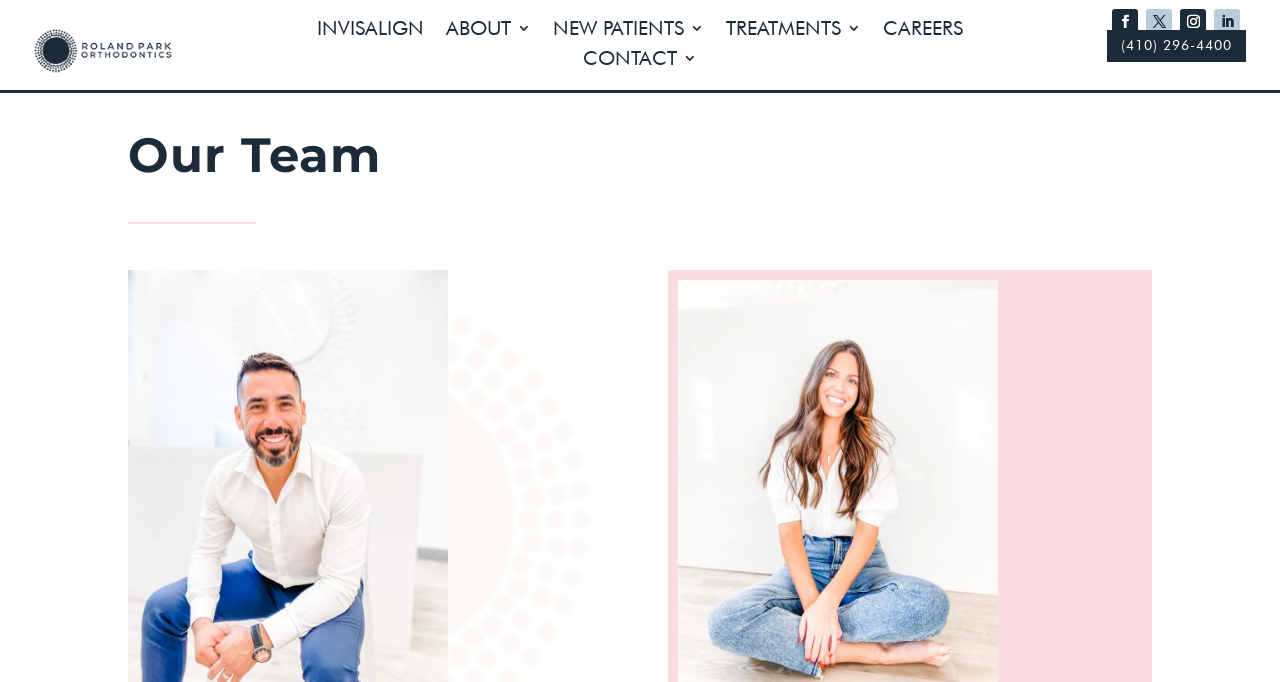Provide a short, one-word or phrase answer to the question below:
What type of treatment is offered by the office?

Invisalign